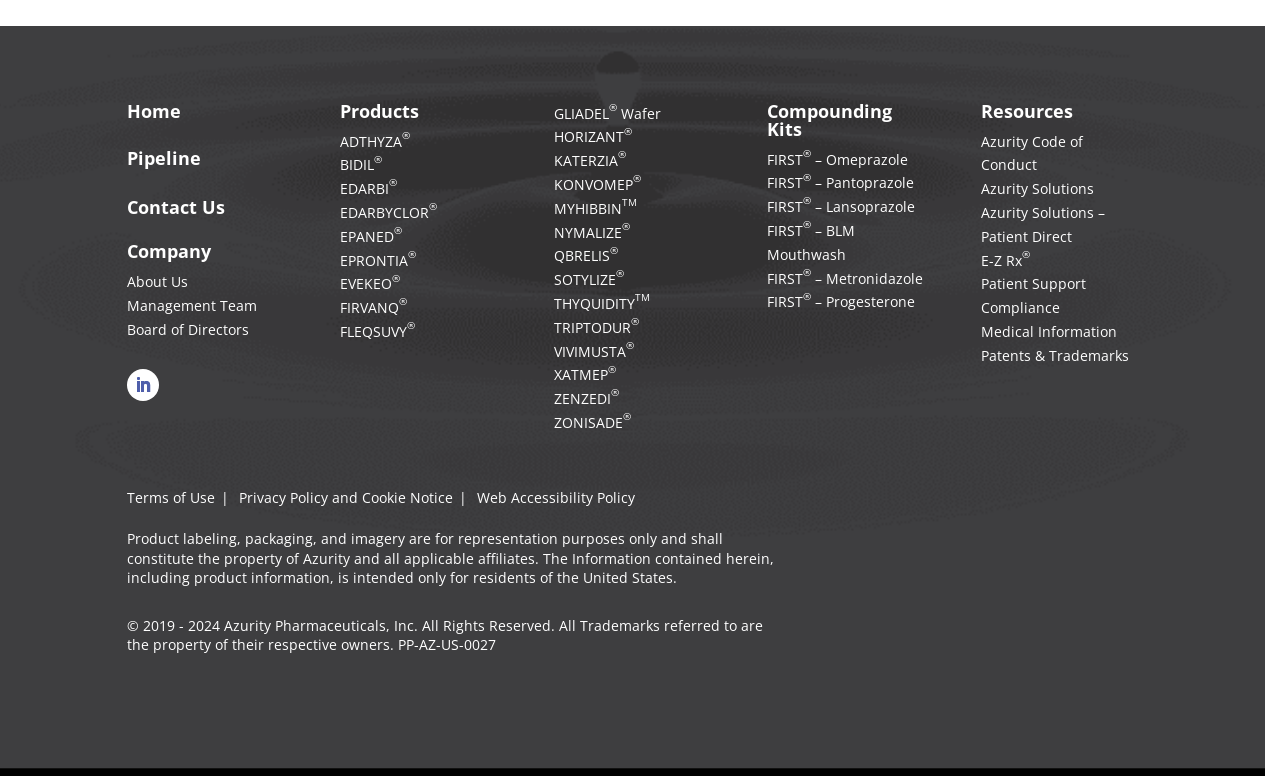From the given element description: "BIDIL®", find the bounding box for the UI element. Provide the coordinates as four float numbers between 0 and 1, in the order [left, top, right, bottom].

[0.266, 0.2, 0.298, 0.226]